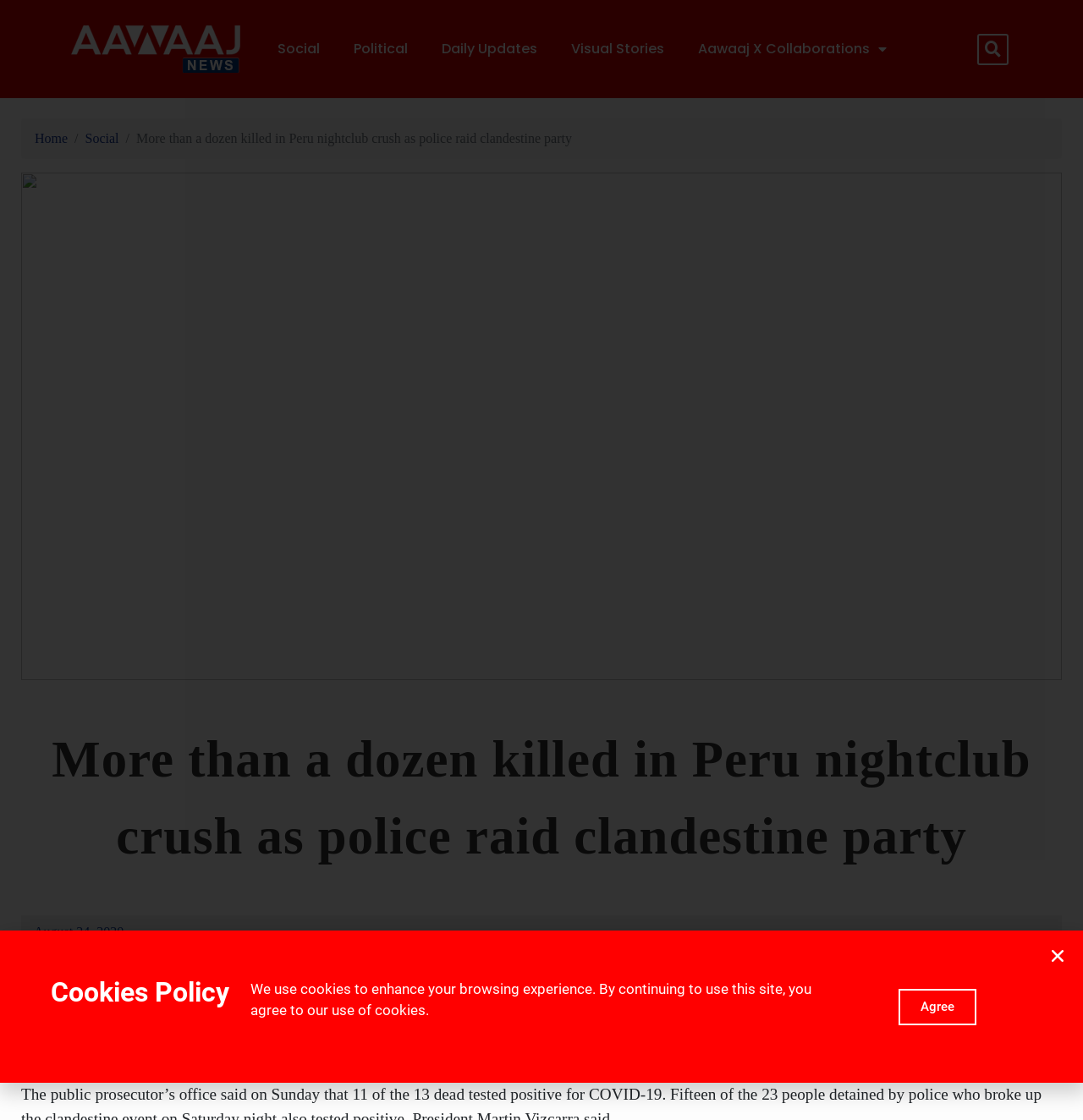Please answer the following question using a single word or phrase: 
What is the date of the news article?

August 24, 2020